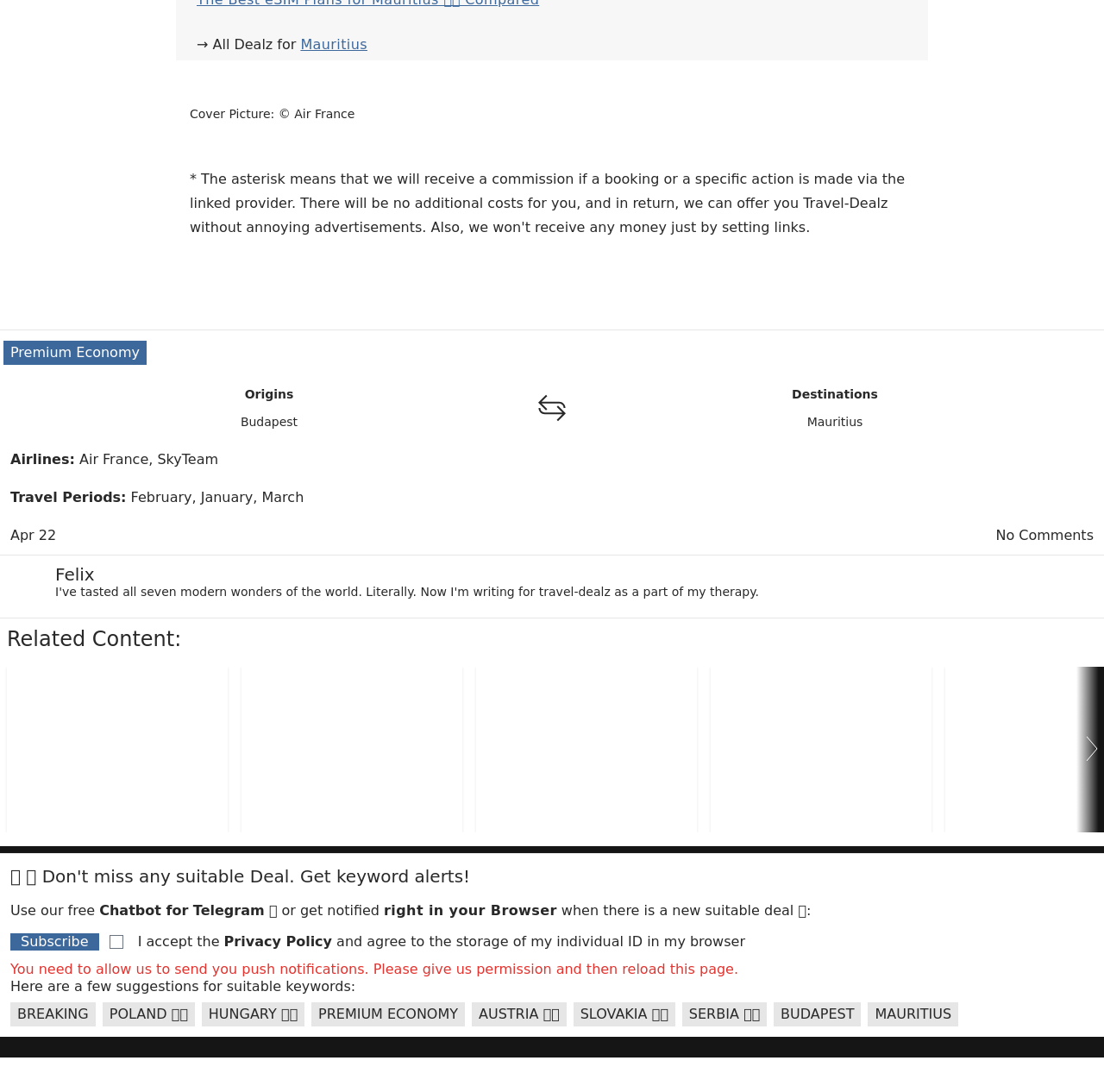Show the bounding box coordinates of the element that should be clicked to complete the task: "Click on the link to Premium Economy".

[0.009, 0.316, 0.127, 0.331]